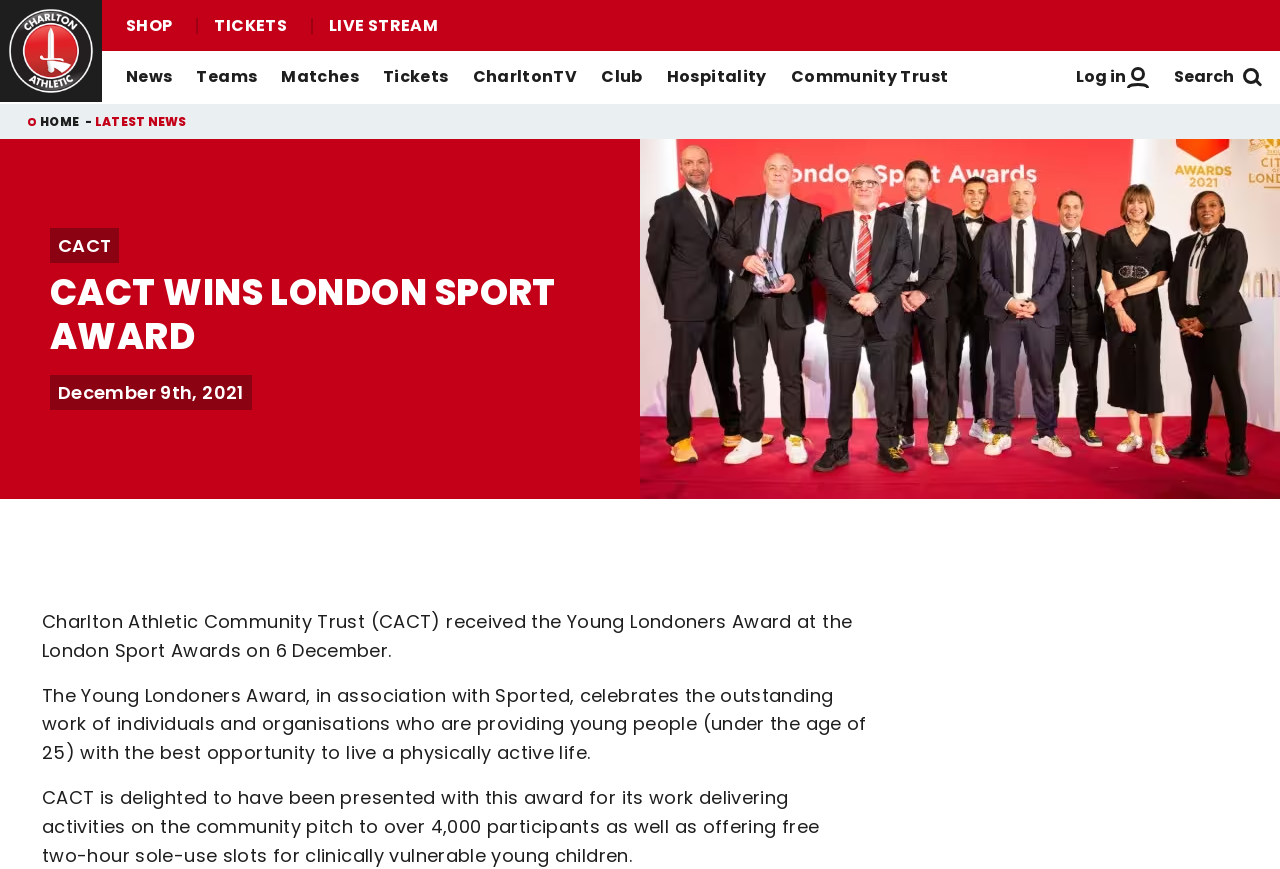Determine the bounding box coordinates of the region that needs to be clicked to achieve the task: "Shop online".

[0.086, 0.02, 0.147, 0.039]